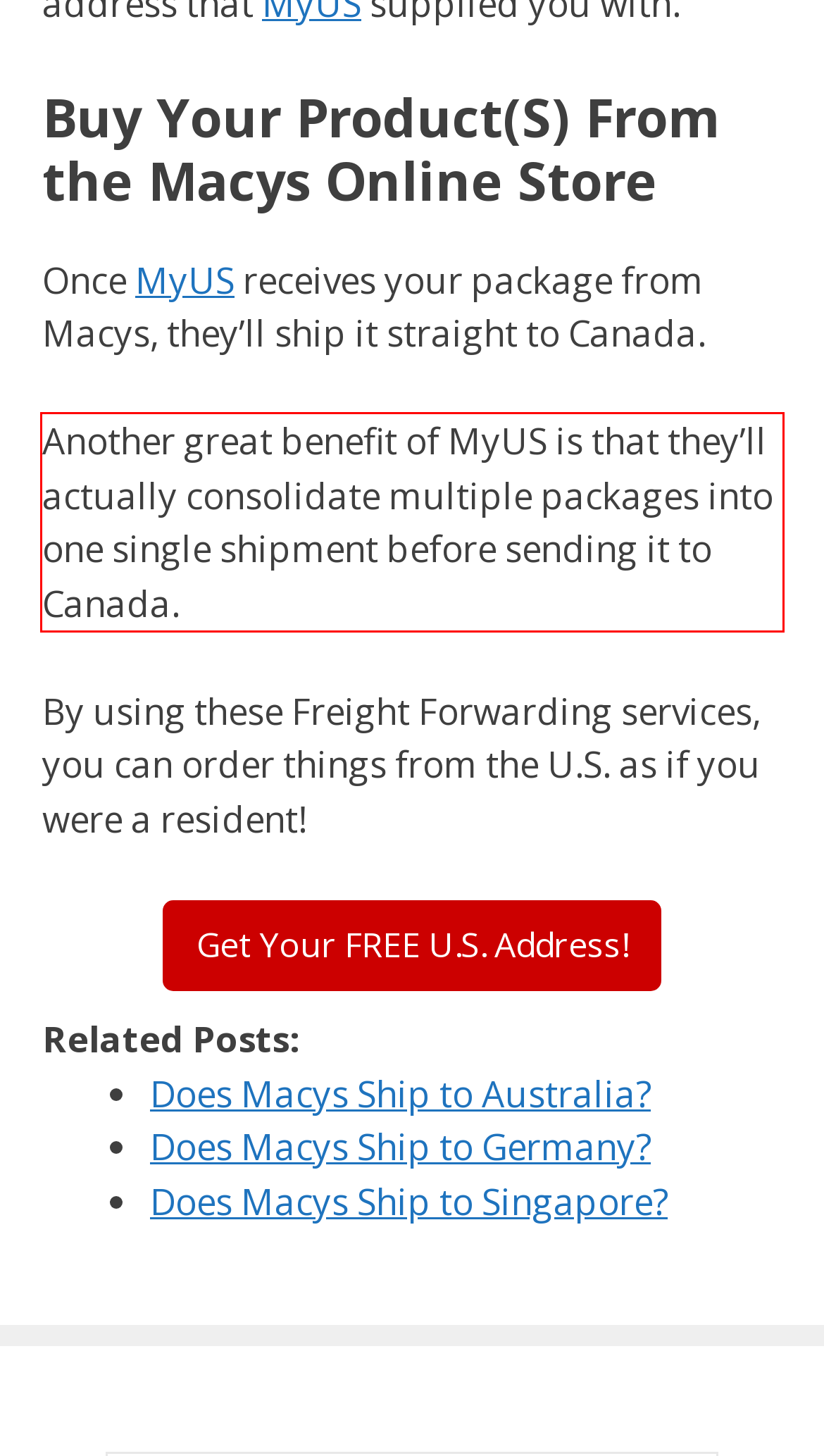You have a screenshot of a webpage where a UI element is enclosed in a red rectangle. Perform OCR to capture the text inside this red rectangle.

Another great benefit of MyUS is that they’ll actually consolidate multiple packages into one single shipment before sending it to Canada.